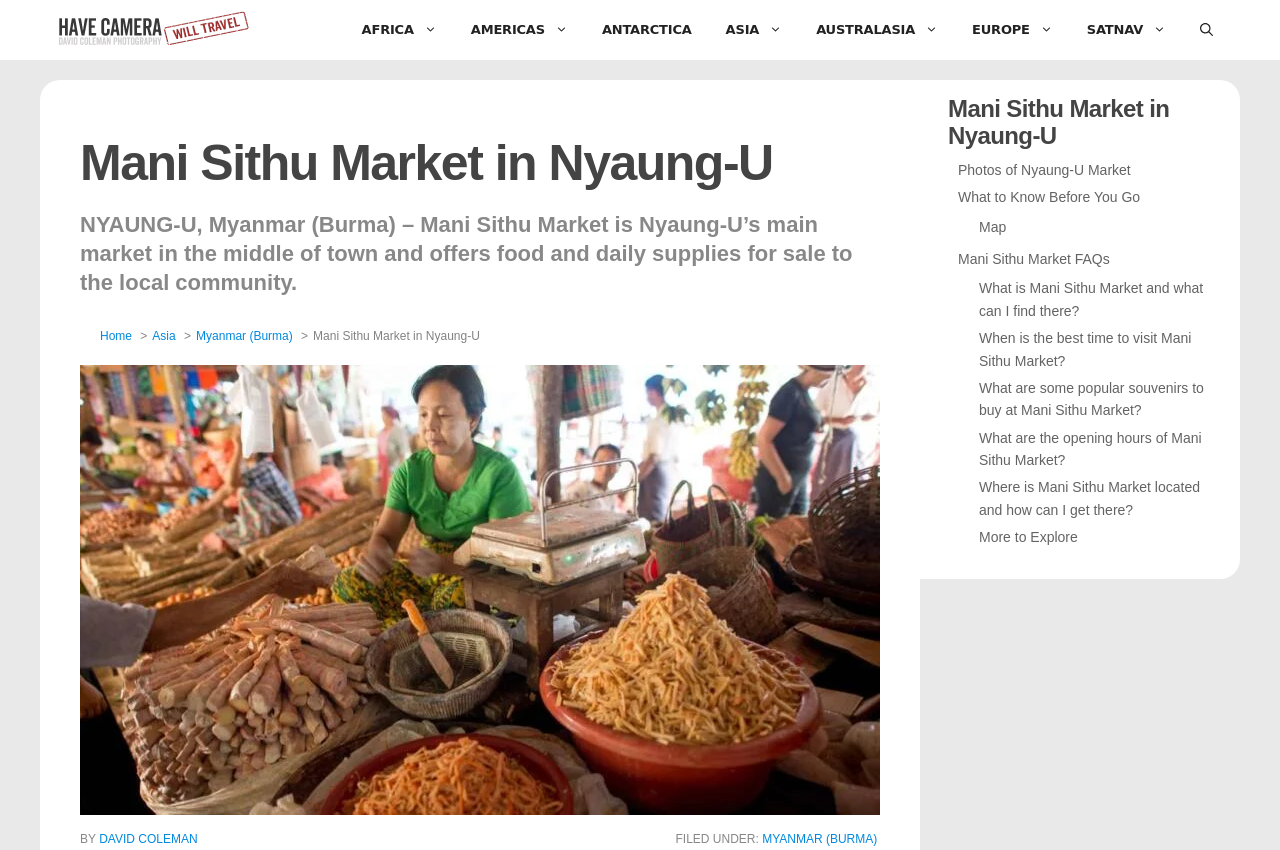Where is Mani Sithu Market located?
Give a detailed and exhaustive answer to the question.

The webpage mentions that Mani Sithu Market is located in Nyaung-U, Myanmar (Burma), which is indicated by the StaticText element and the breadcrumb navigation.